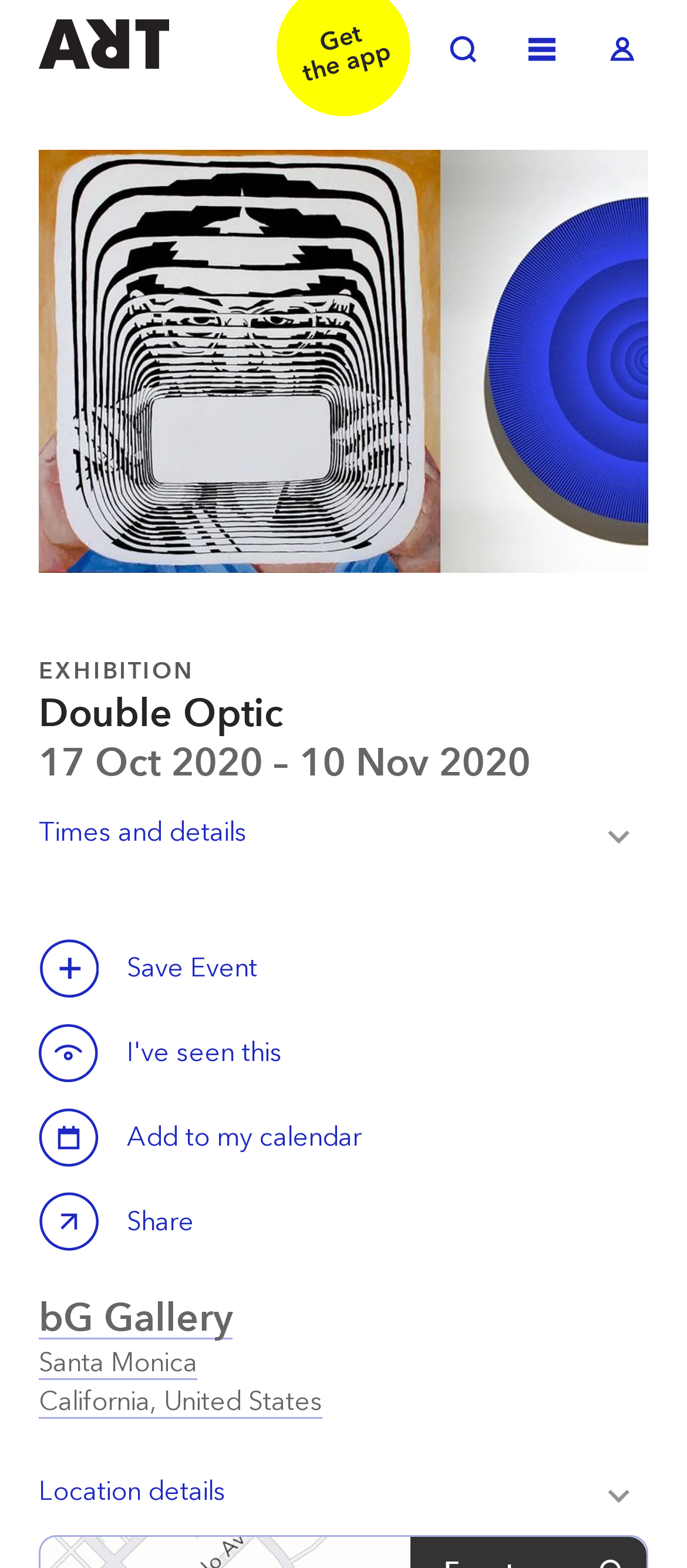From the webpage screenshot, identify the region described by Santa MonicaCalifornia, United States. Provide the bounding box coordinates as (top-left x, top-left y, bottom-right x, bottom-right y), with each value being a floating point number between 0 and 1.

[0.056, 0.859, 0.469, 0.905]